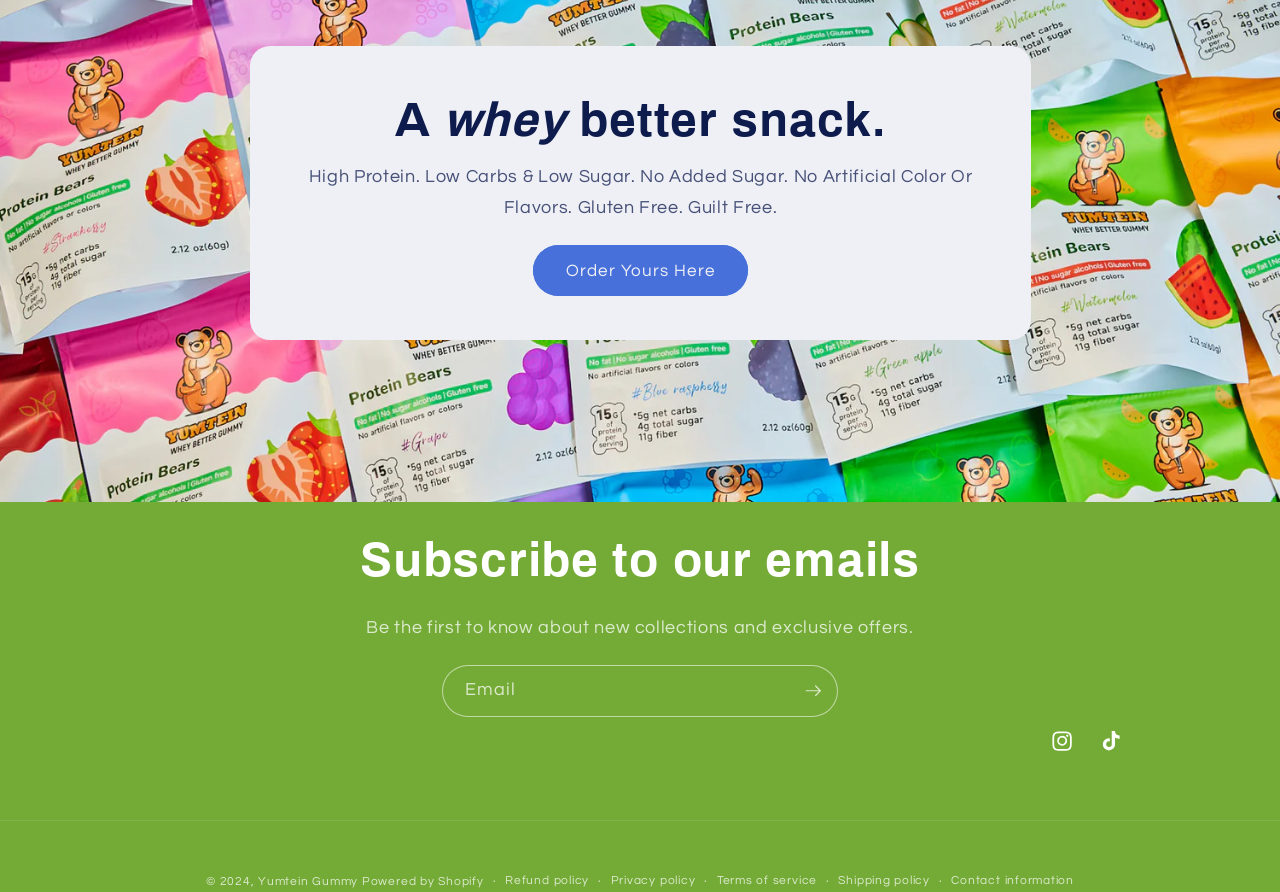Answer the question below using just one word or a short phrase: 
What is the copyright year?

2024